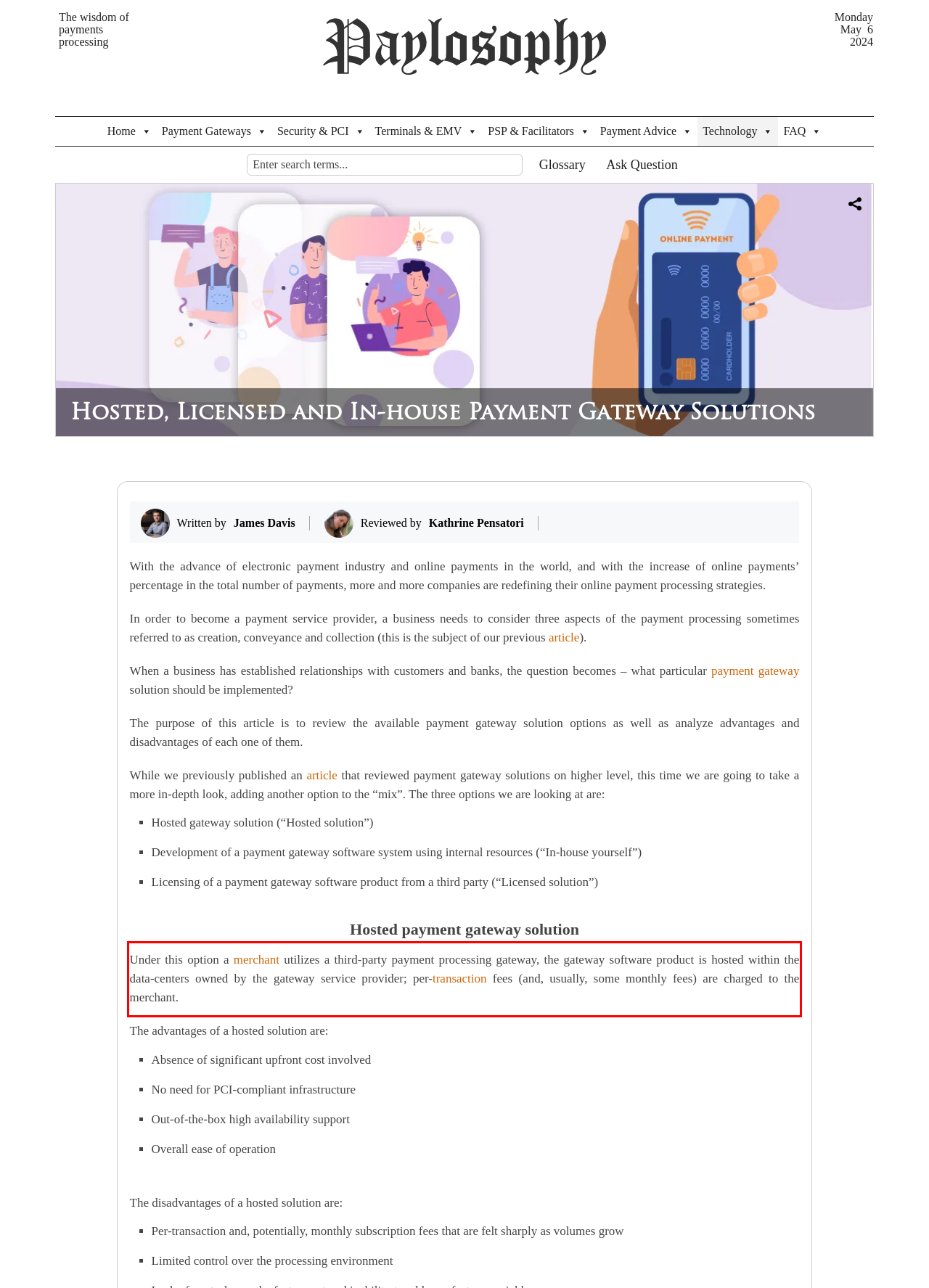Given a screenshot of a webpage, locate the red bounding box and extract the text it encloses.

Under this option a merchant utilizes a third-party payment processing gateway, the gateway software product is hosted within the data-centers owned by the gateway service provider; per-transaction fees (and, usually, some monthly fees) are charged to the merchant.